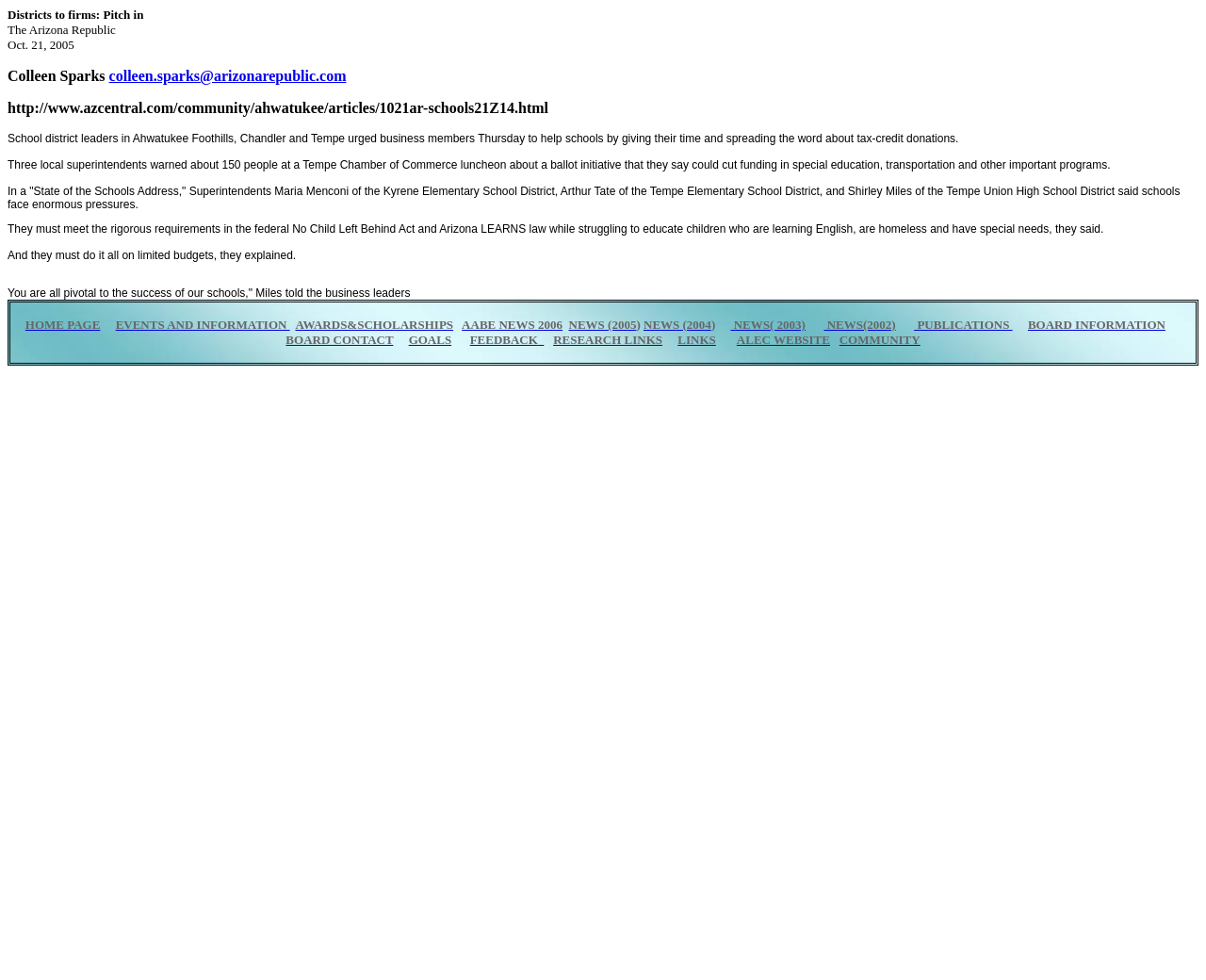Answer the question using only one word or a concise phrase: What is the name of the website mentioned in the article?

azcentral.com